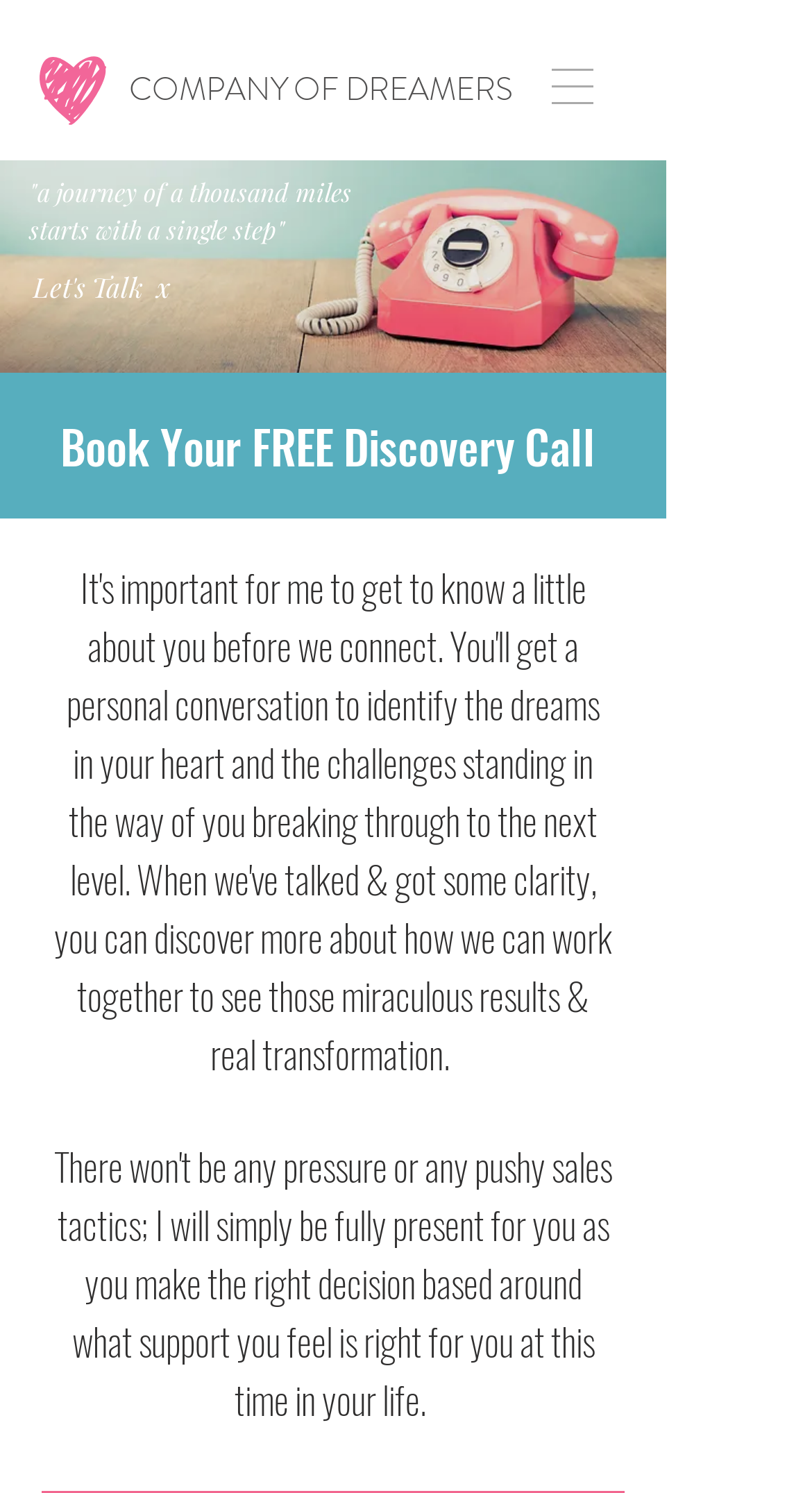Describe the webpage meticulously, covering all significant aspects.

The webpage is titled "Discovery Call | Company of Dreamers". At the top left, there is a small link with no text. Next to it, a larger link with the text "COMPANY OF DREAMERS" is positioned. 

On the top right, a navigation menu labeled "Site" is located, which contains a button with a popup menu. The button is accompanied by a small image. 

Below the navigation menu, there are three headings. The first heading is a quote, "a journey of a thousand miles starts with a single step", which spans almost the entire width of the page. The second heading, "Let's Talk x", is positioned below the quote. The third heading, "Book Your FREE Discovery Call", is located below the second heading, slightly indented to the right.